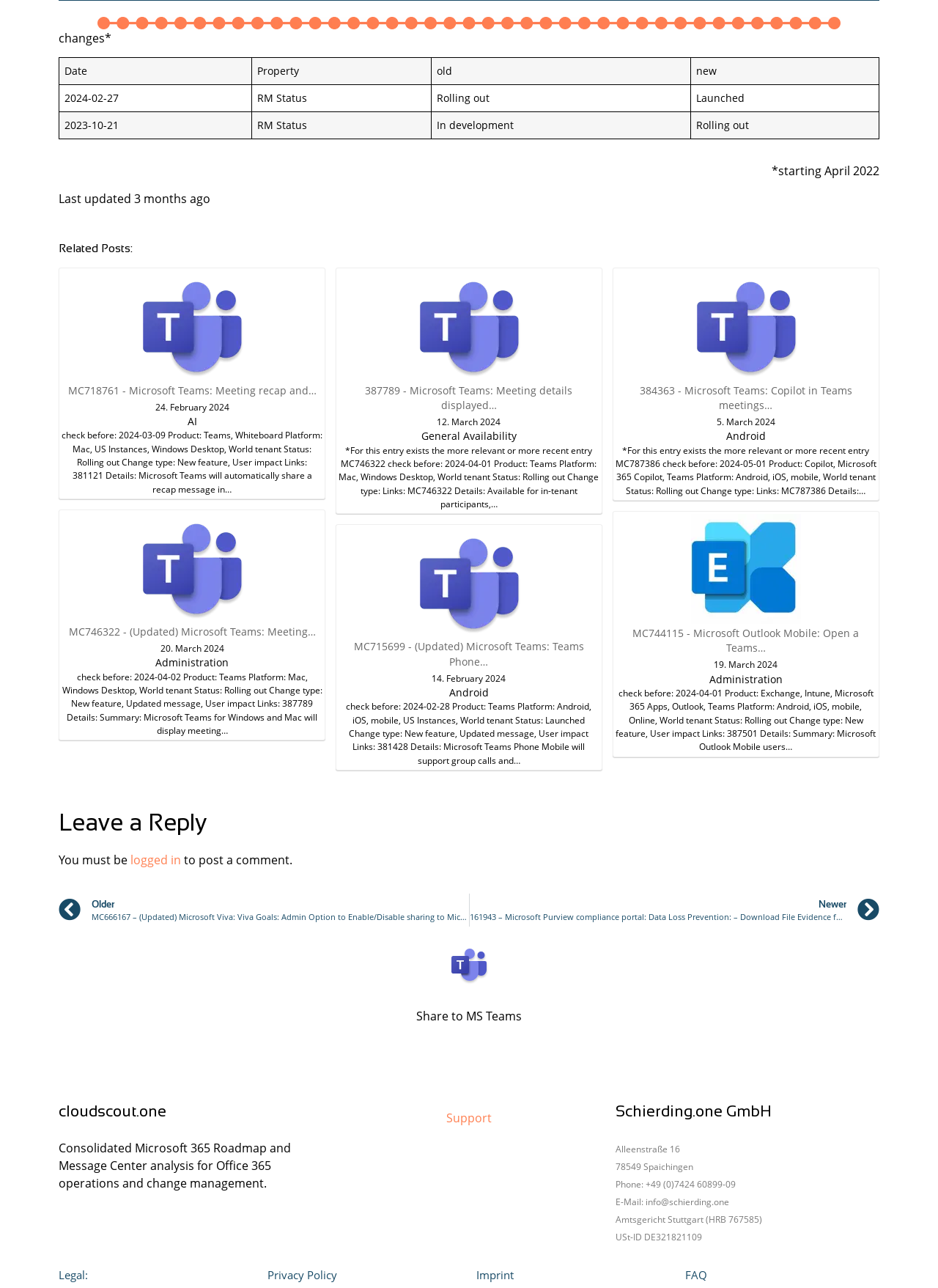What is the date of the first entry?
Refer to the image and give a detailed answer to the query.

The first entry is located in the table with the header 'Date', 'Property', 'old', and 'new'. The date of the first entry is 2024-02-27, which is found in the first row of the table.